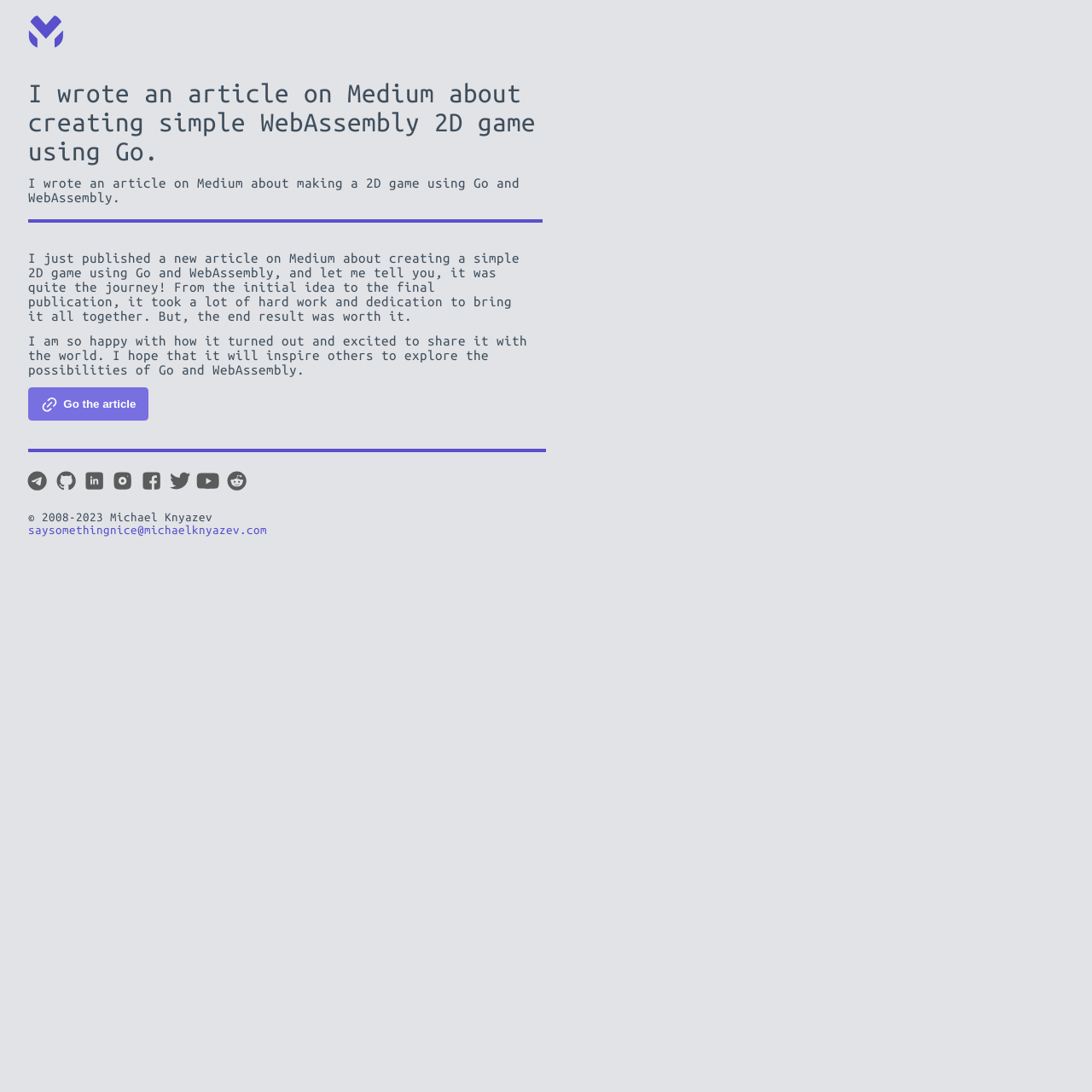Bounding box coordinates are specified in the format (top-left x, top-left y, bottom-right x, bottom-right y). All values are floating point numbers bounded between 0 and 1. Please provide the bounding box coordinate of the region this sentence describes: Go the article

[0.026, 0.355, 0.136, 0.385]